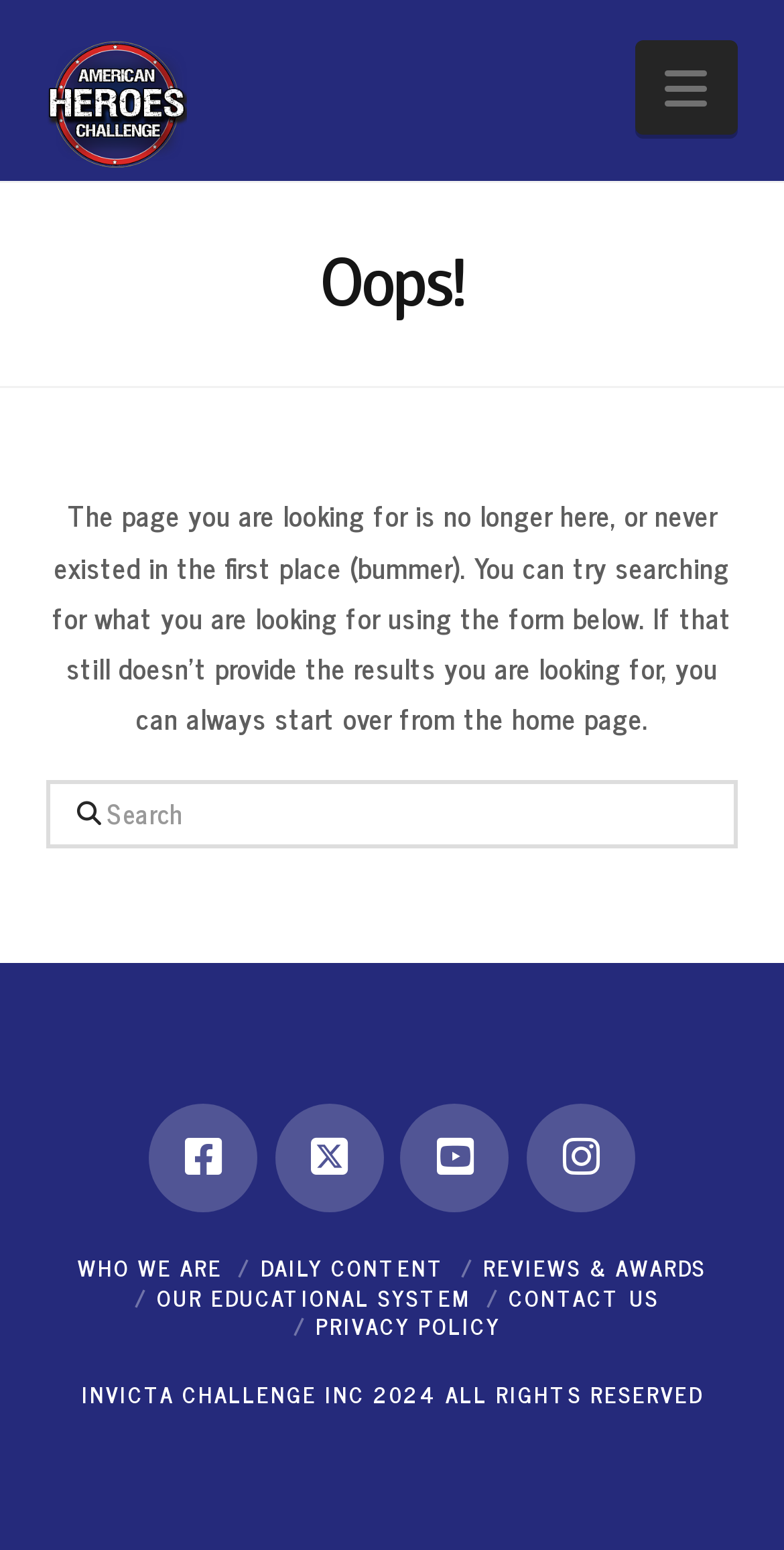Locate the bounding box of the UI element described by: "parent_node: Navigation" in the given webpage screenshot.

[0.06, 0.022, 0.24, 0.113]